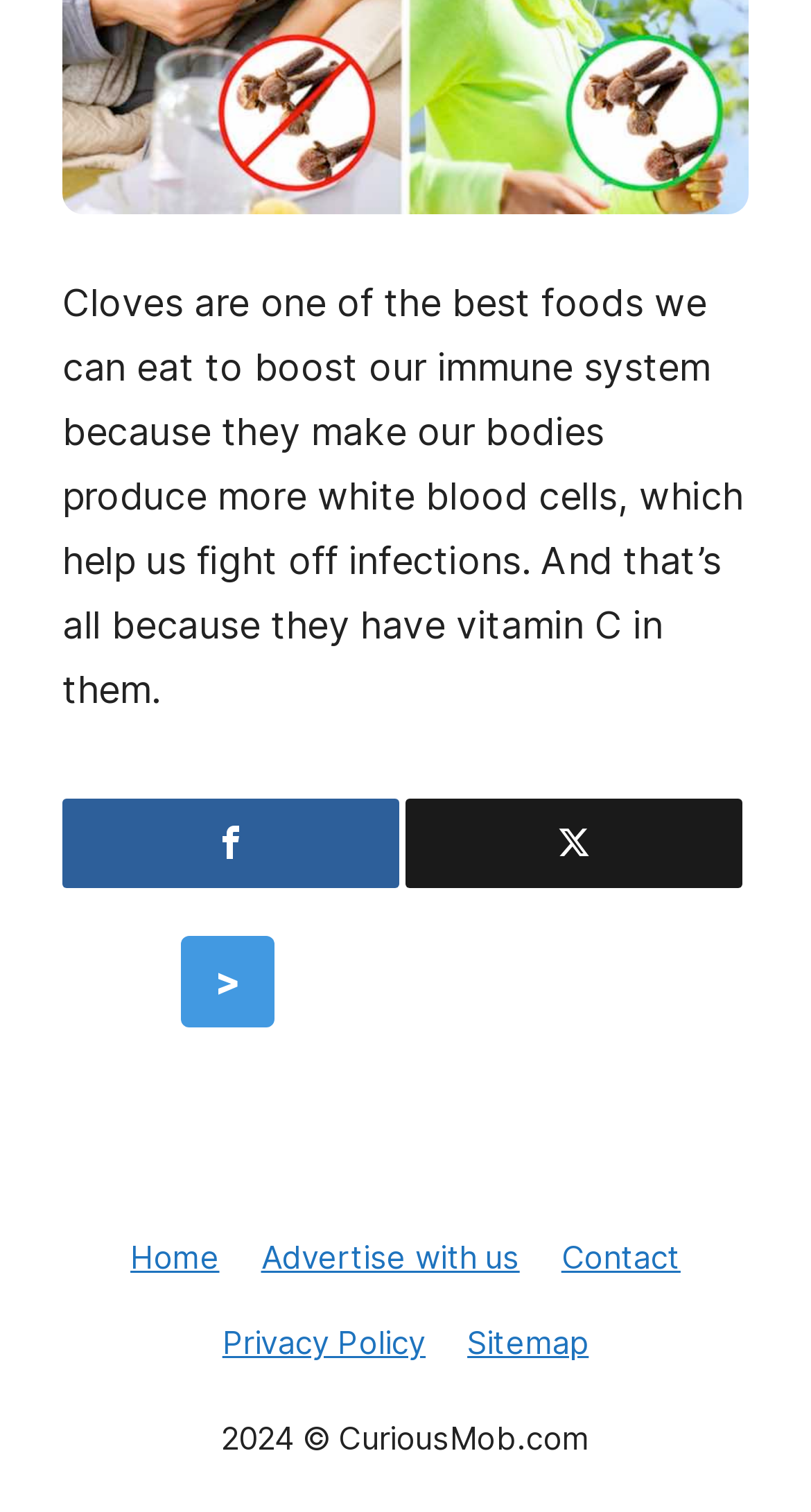Kindly respond to the following question with a single word or a brief phrase: 
What is the benefit of eating cloves?

Boost immune system